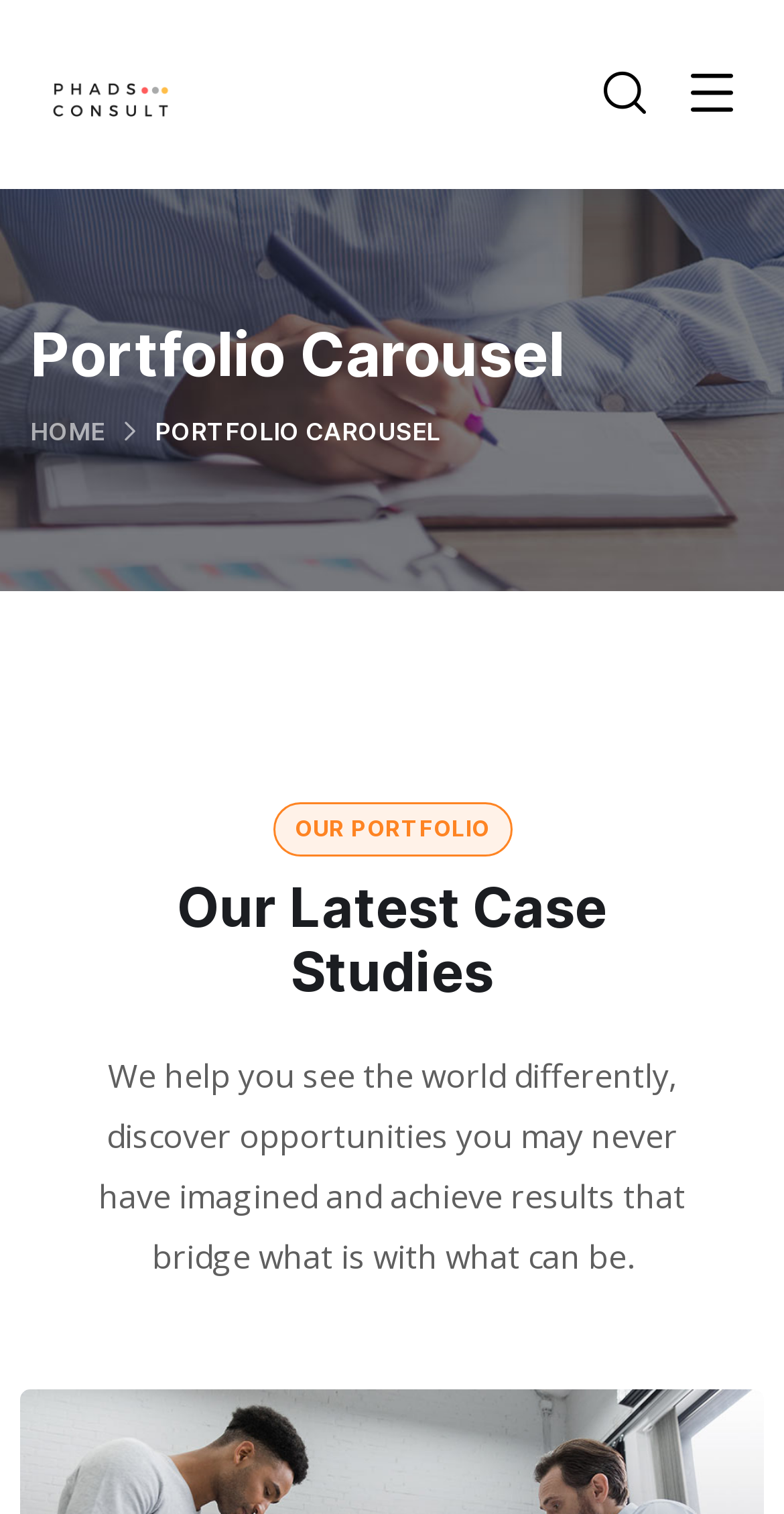Given the webpage screenshot and the description, determine the bounding box coordinates (top-left x, top-left y, bottom-right x, bottom-right y) that define the location of the UI element matching this description: Home

[0.038, 0.275, 0.133, 0.295]